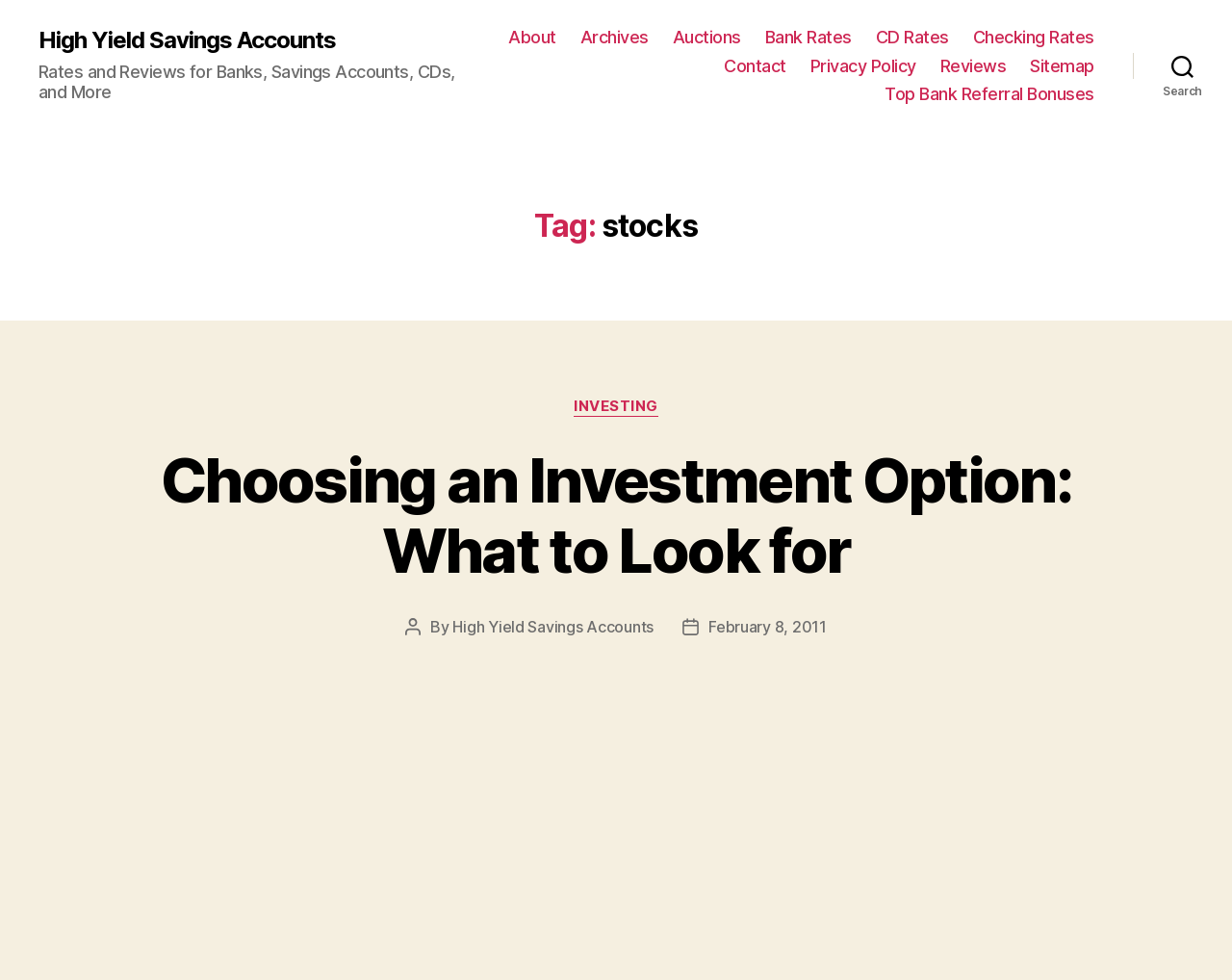What is the date of the current article?
Using the visual information, answer the question in a single word or phrase.

February 8, 2011